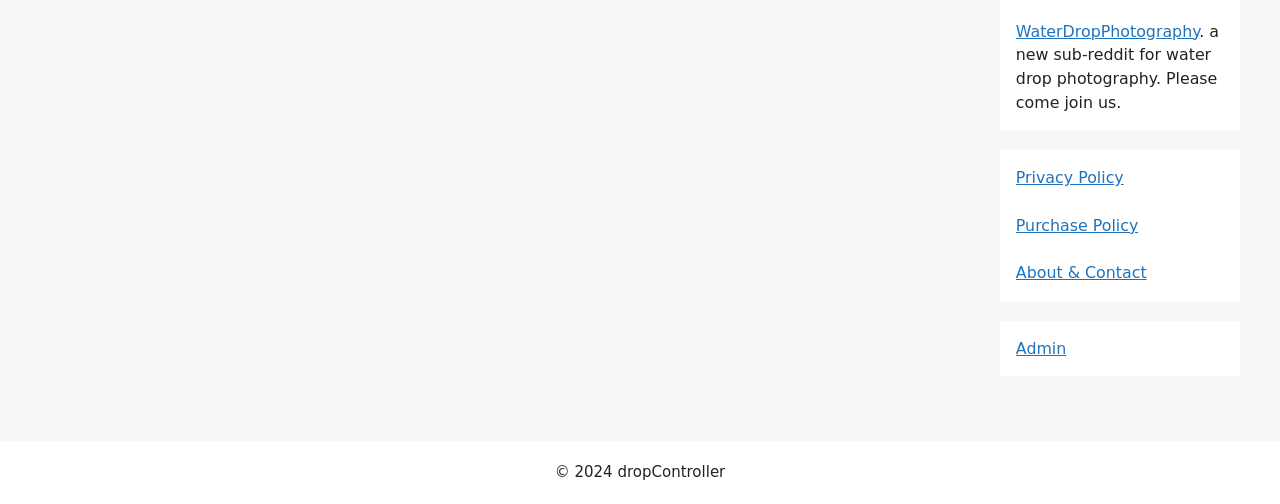Answer the following inquiry with a single word or phrase:
What is the purpose of the 'About & Contact' link?

To contact or know about the website